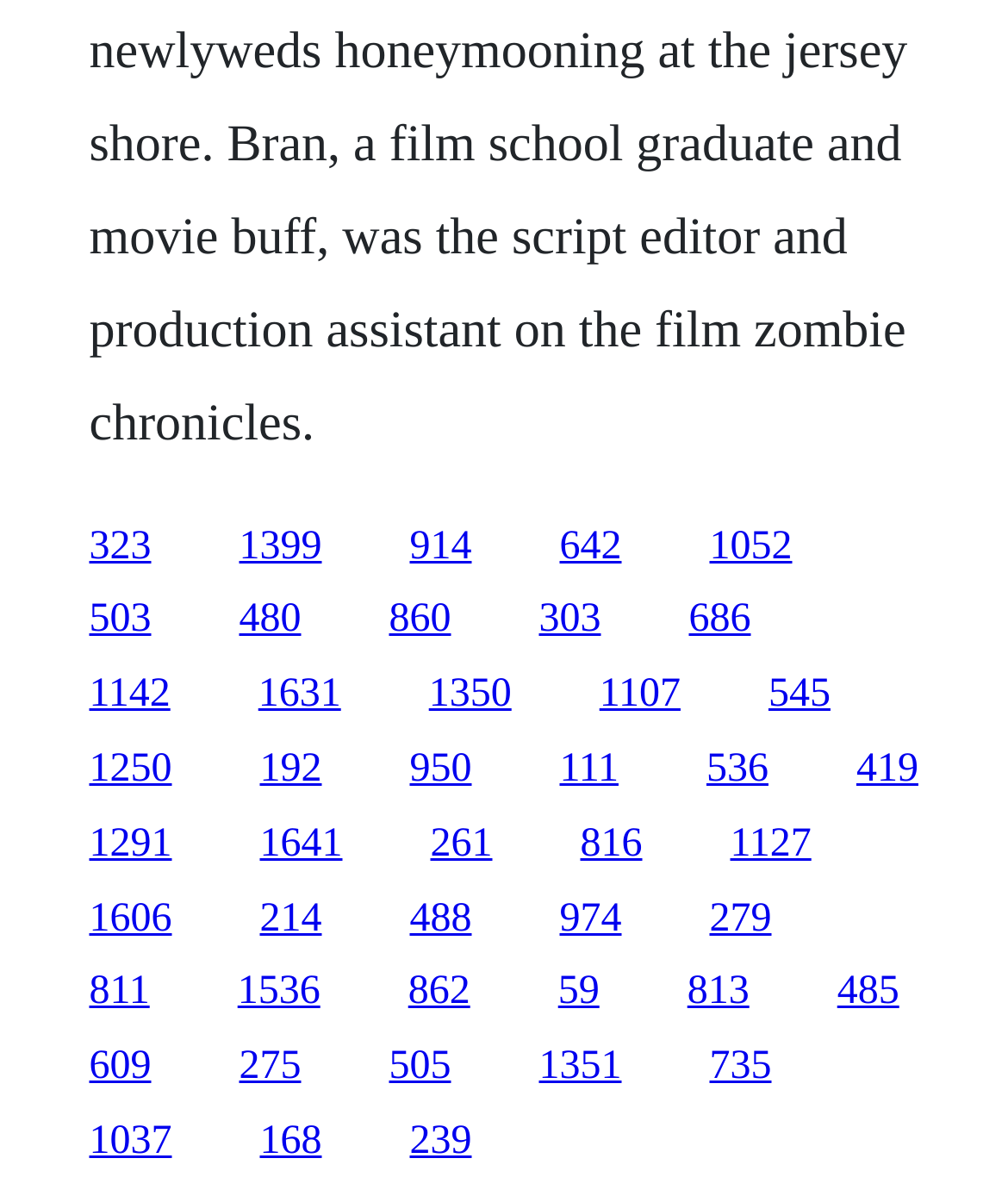Can you show the bounding box coordinates of the region to click on to complete the task described in the instruction: "visit the third link"?

[0.406, 0.436, 0.468, 0.472]